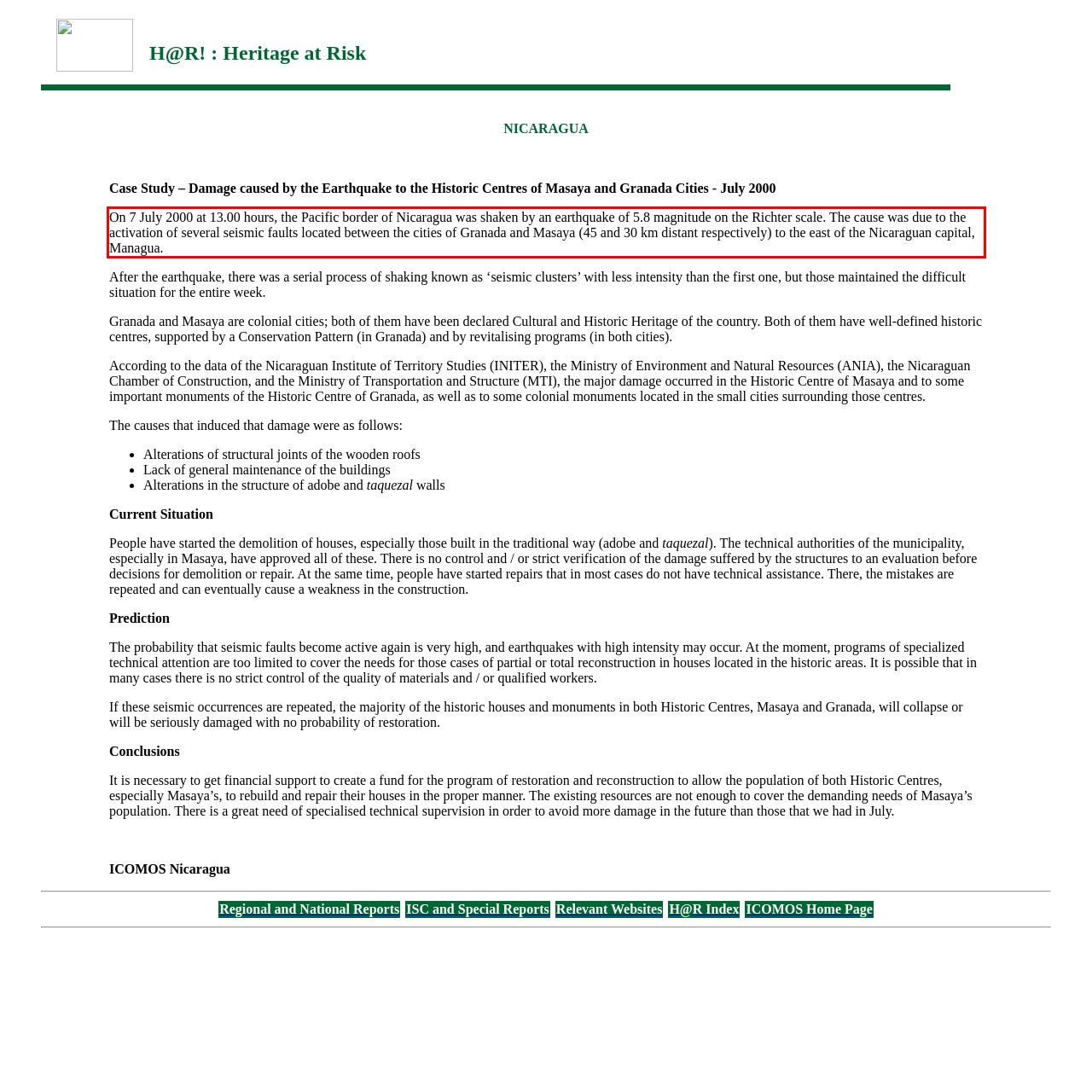Within the screenshot of the webpage, there is a red rectangle. Please recognize and generate the text content inside this red bounding box.

On 7 July 2000 at 13.00 hours, the Pacific border of Nicaragua was shaken by an earthquake of 5.8 magnitude on the Richter scale. The cause was due to the activation of several seismic faults located between the cities of Granada and Masaya (45 and 30 km distant respectively) to the east of the Nicaraguan capital, Managua.